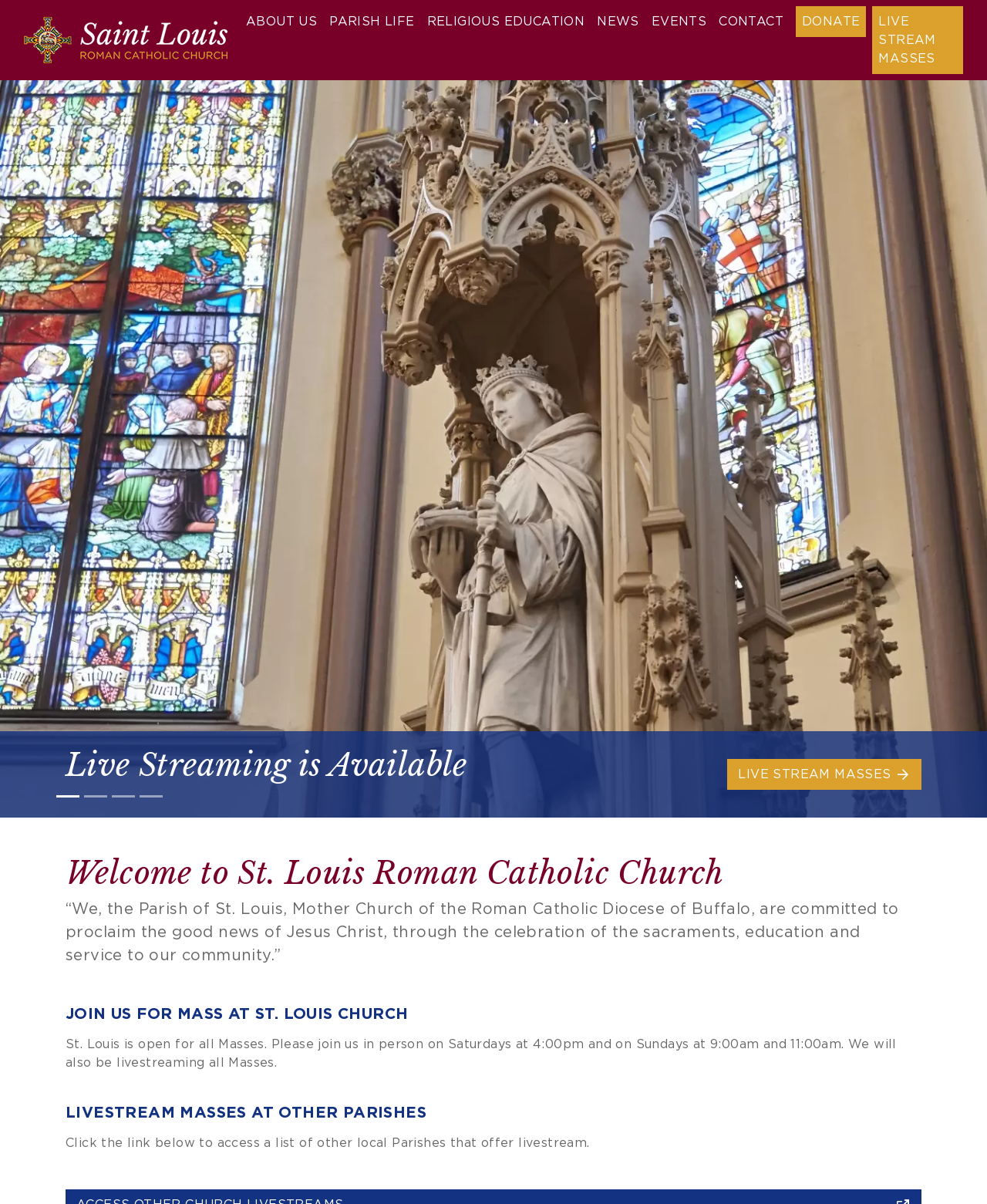What is the name of the church?
Based on the screenshot, provide a one-word or short-phrase response.

Saint Louis Roman Catholic Church